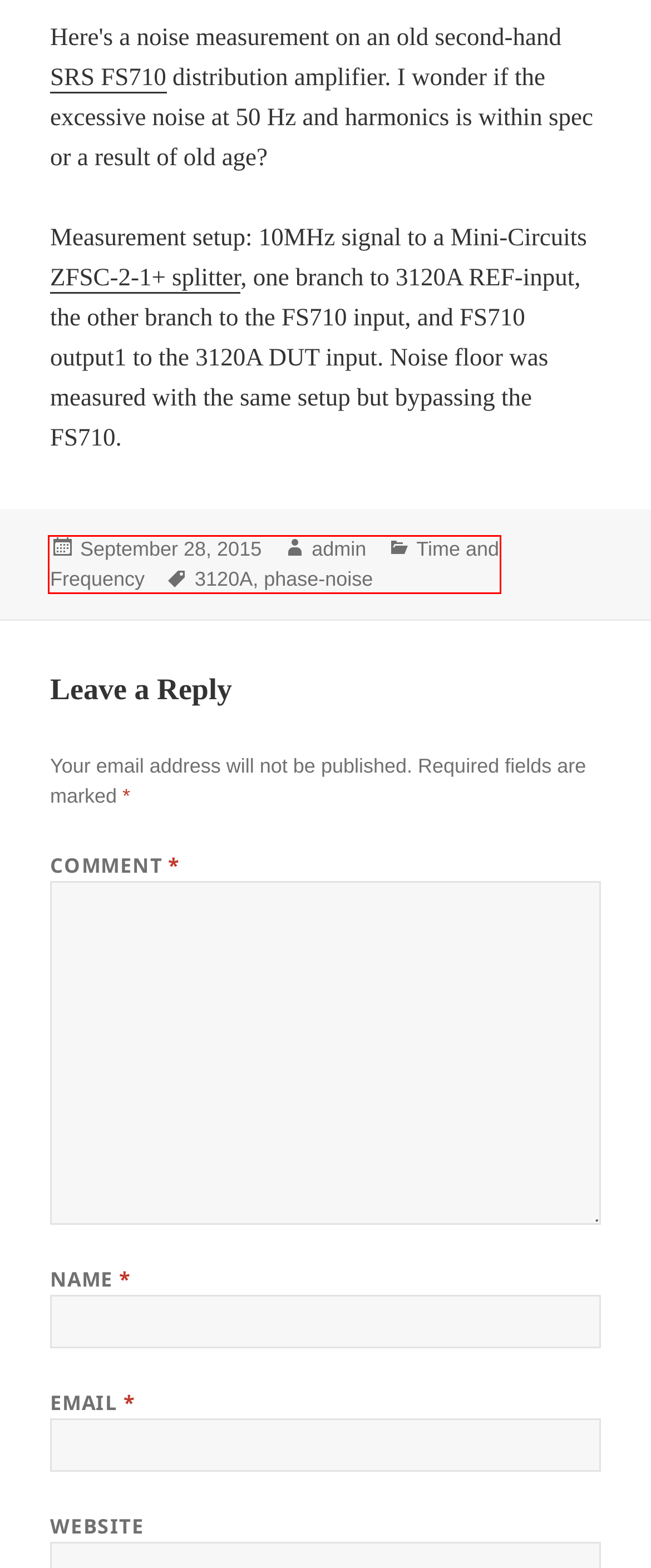Given a screenshot of a webpage featuring a red bounding box, identify the best matching webpage description for the new page after the element within the red box is clicked. Here are the options:
A. admin – anderswallin.net
B. phase-noise – anderswallin.net
C. Time and Frequency – anderswallin.net
D. 3120A – anderswallin.net
E. anderswallin.net
F. White Rabbit Switch noise measurement – anderswallin.net
G. FS710 - Distribution Amplifier
H. Privacy Policy – Akismet

C